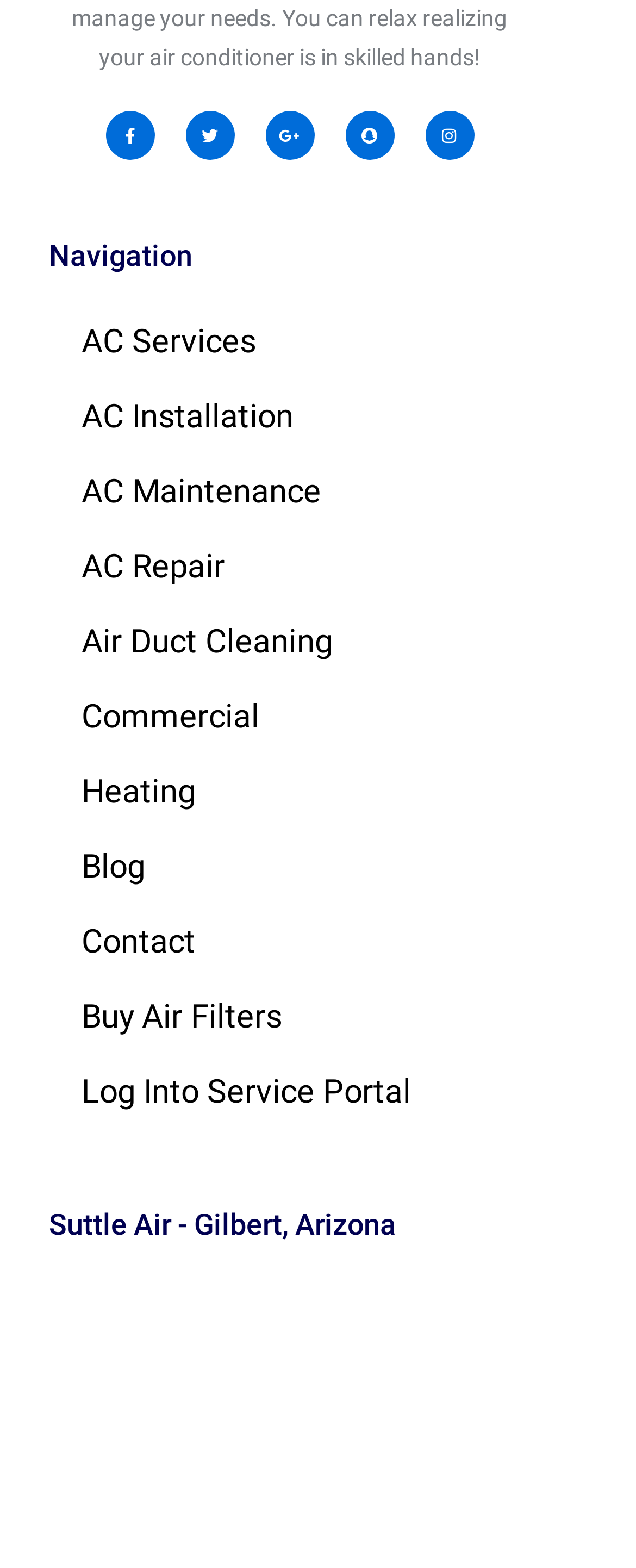Identify the bounding box coordinates of the region that needs to be clicked to carry out this instruction: "View business signage products". Provide these coordinates as four float numbers ranging from 0 to 1, i.e., [left, top, right, bottom].

None